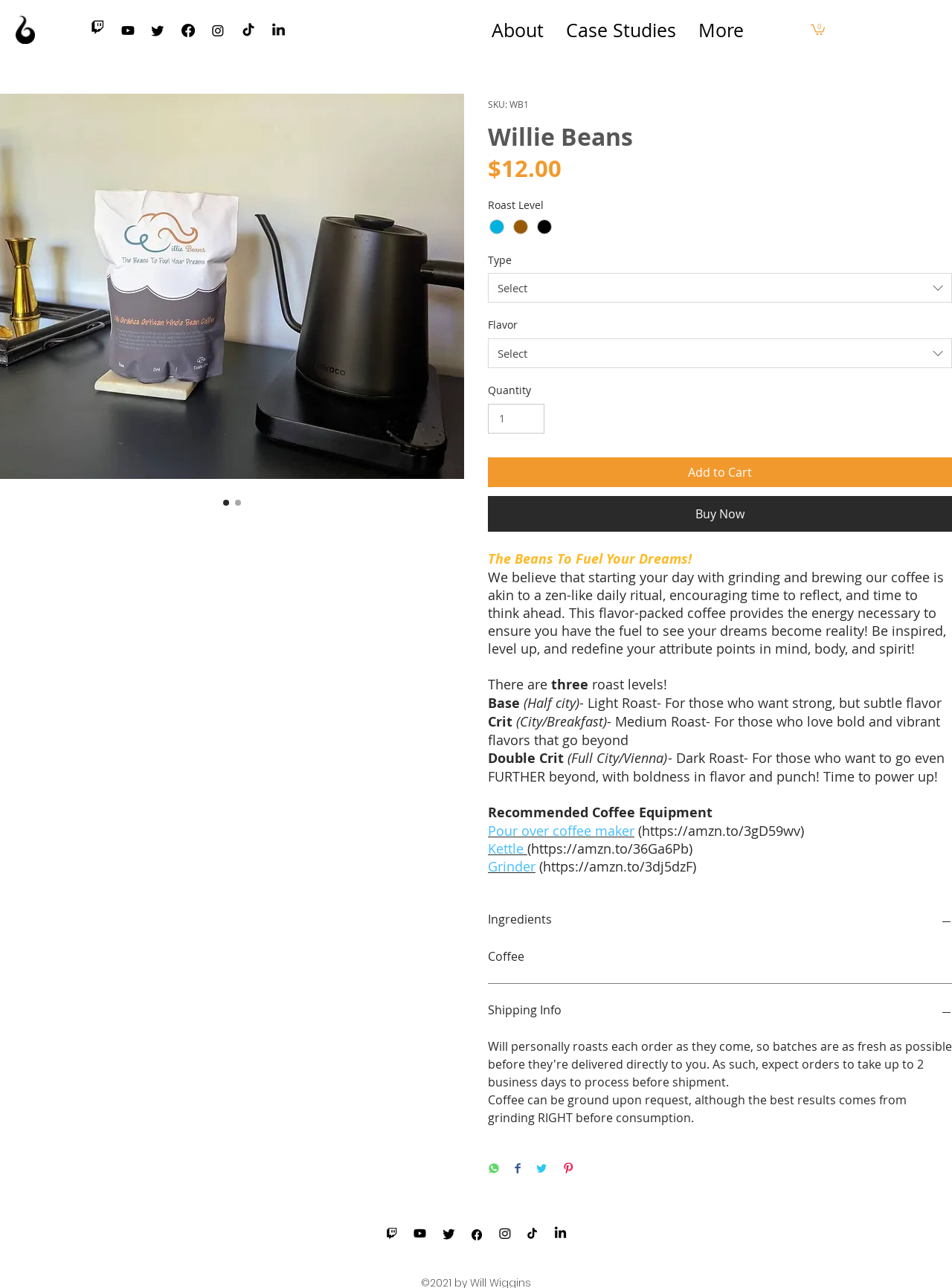Provide the bounding box coordinates of the area you need to click to execute the following instruction: "Add to cart".

[0.512, 0.374, 1.0, 0.397]